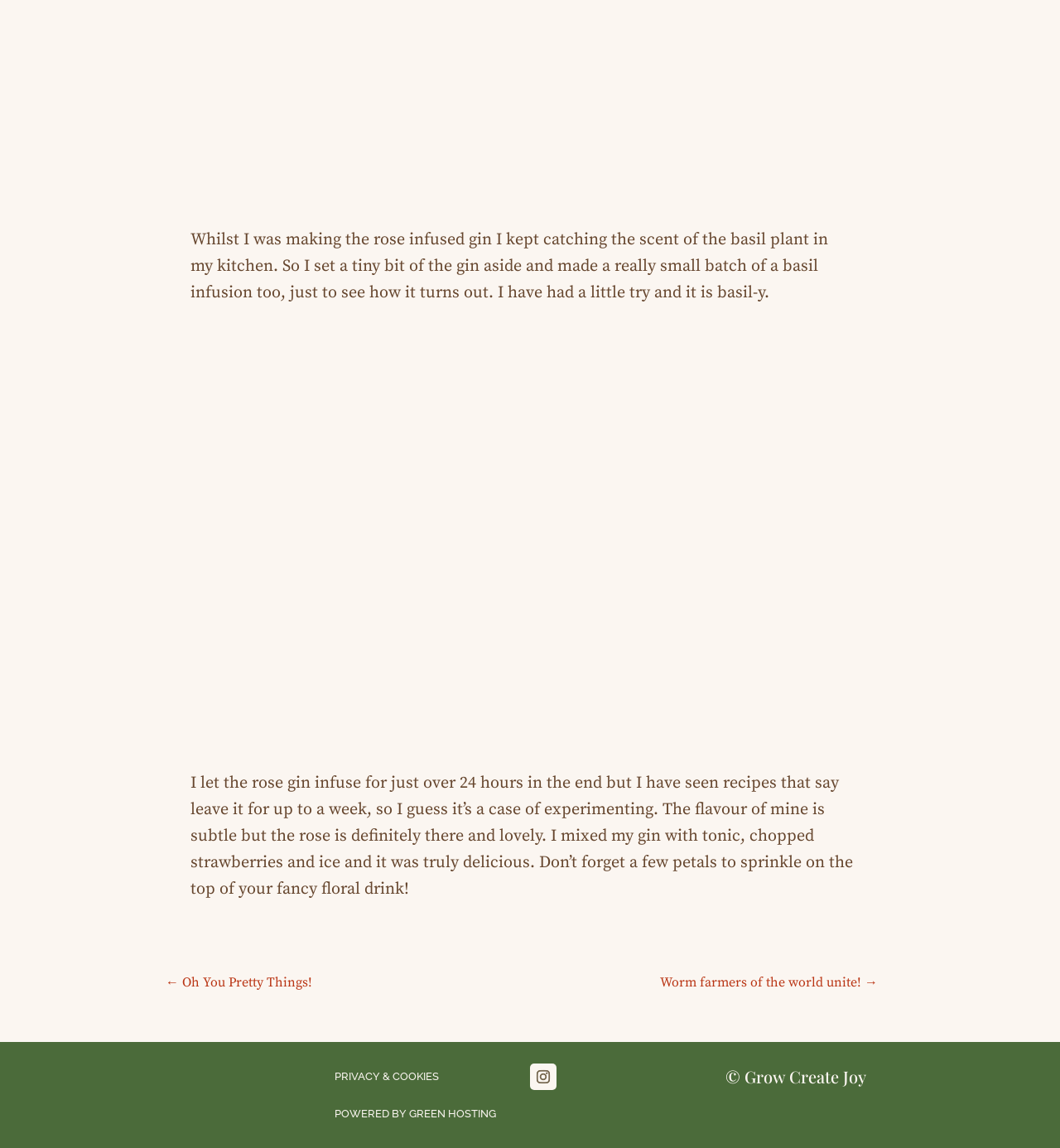From the webpage screenshot, predict the bounding box coordinates (top-left x, top-left y, bottom-right x, bottom-right y) for the UI element described here: Follow

[0.5, 0.926, 0.525, 0.949]